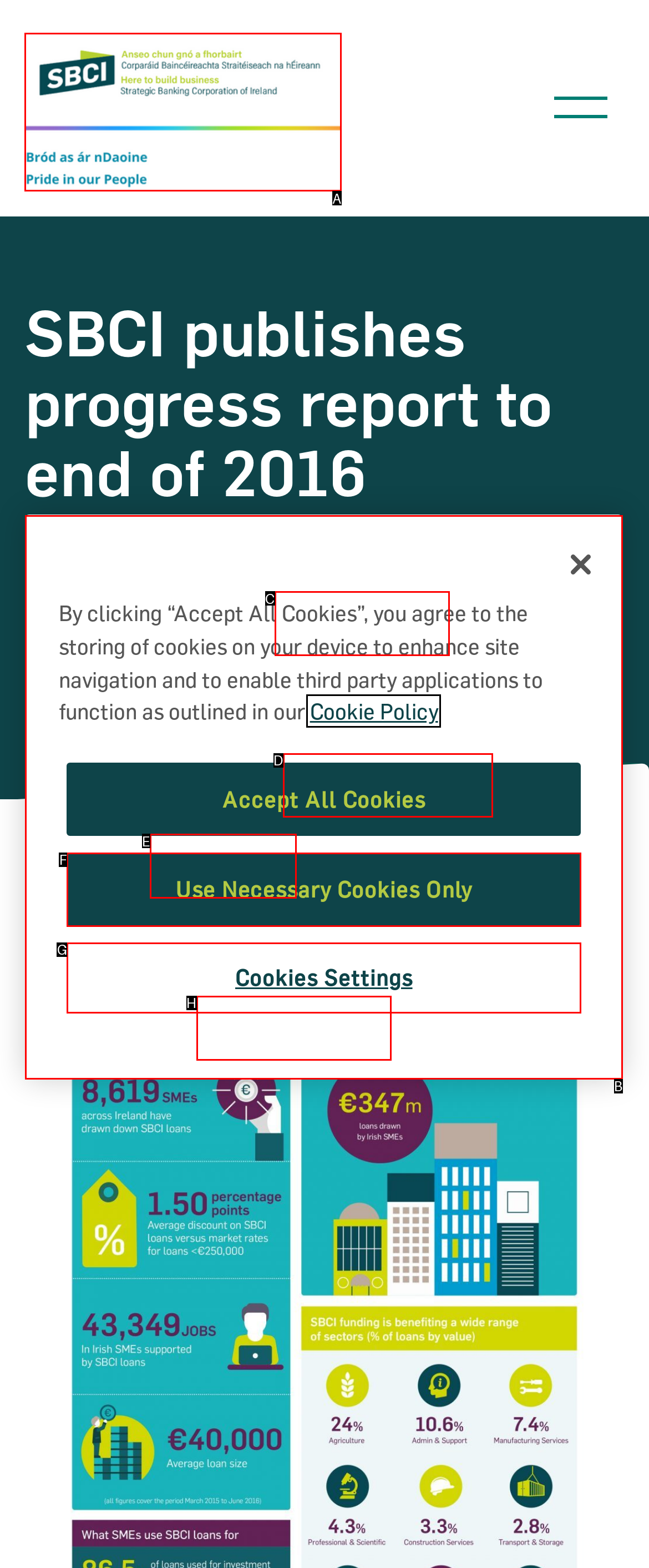Determine the letter of the UI element that you need to click to perform the task: Click on the SBCI logo.
Provide your answer with the appropriate option's letter.

A